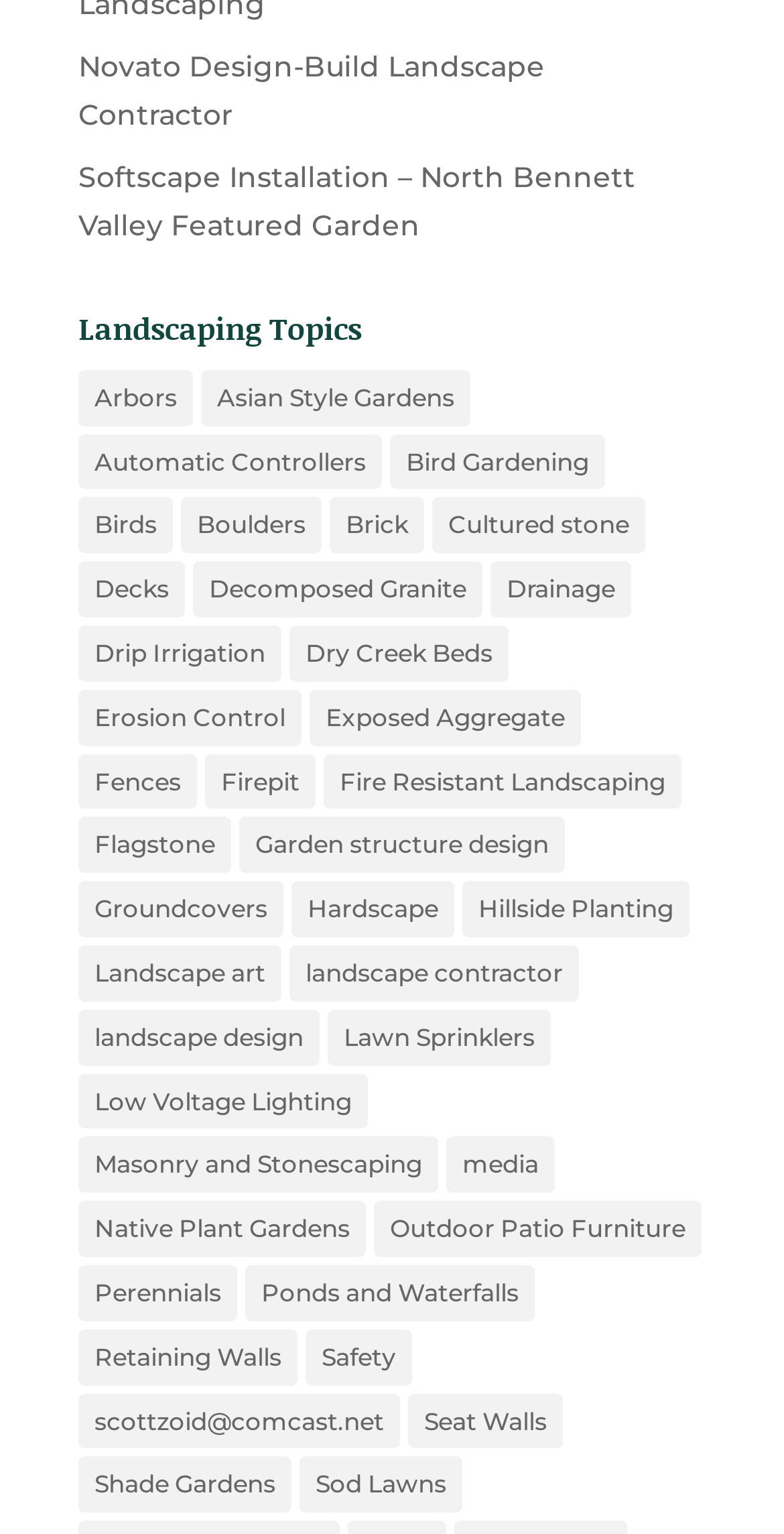Given the element description landscape design, predict the bounding box coordinates for the UI element in the webpage screenshot. The format should be (top-left x, top-left y, bottom-right x, bottom-right y), and the values should be between 0 and 1.

[0.1, 0.658, 0.408, 0.694]